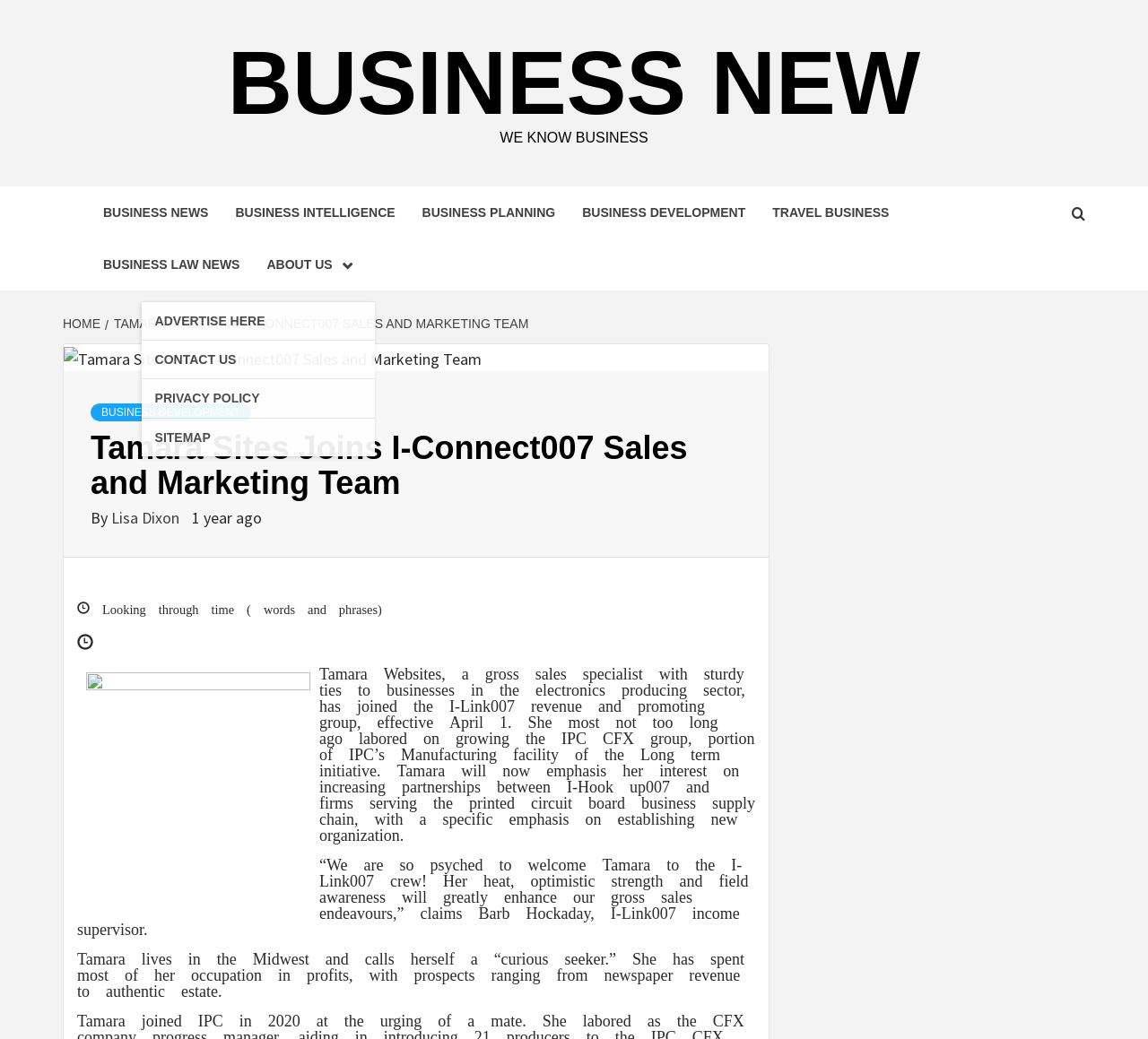Using the given description, provide the bounding box coordinates formatted as (top-left x, top-left y, bottom-right x, bottom-right y), with all values being floating point numbers between 0 and 1. Description: Home

[0.055, 0.305, 0.091, 0.319]